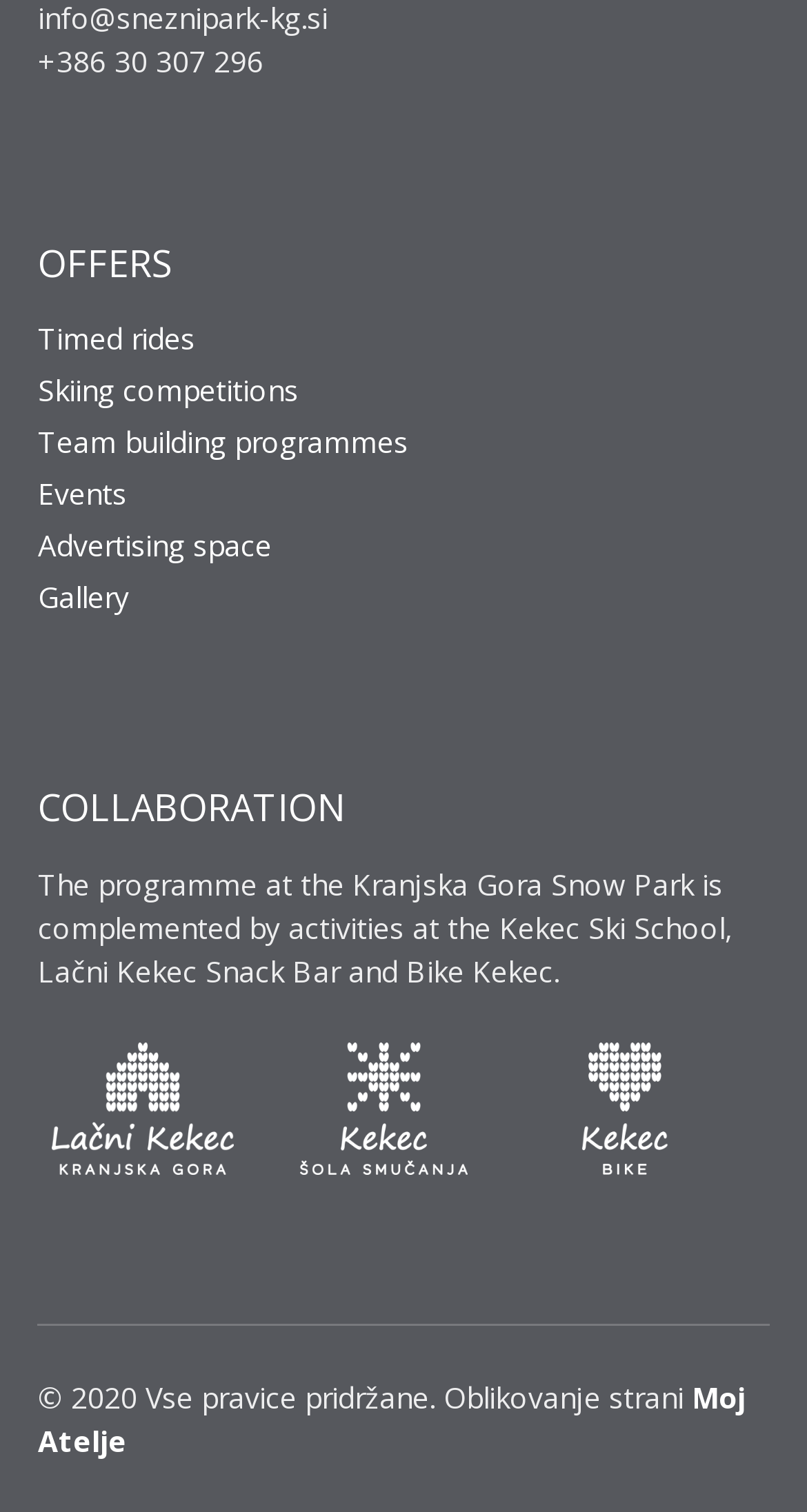What is the copyright year mentioned on the webpage?
Give a detailed and exhaustive answer to the question.

At the bottom of the webpage, there is a static text that mentions '© 2020 Vse pravice pridržane', which indicates that the copyright year is 2020.